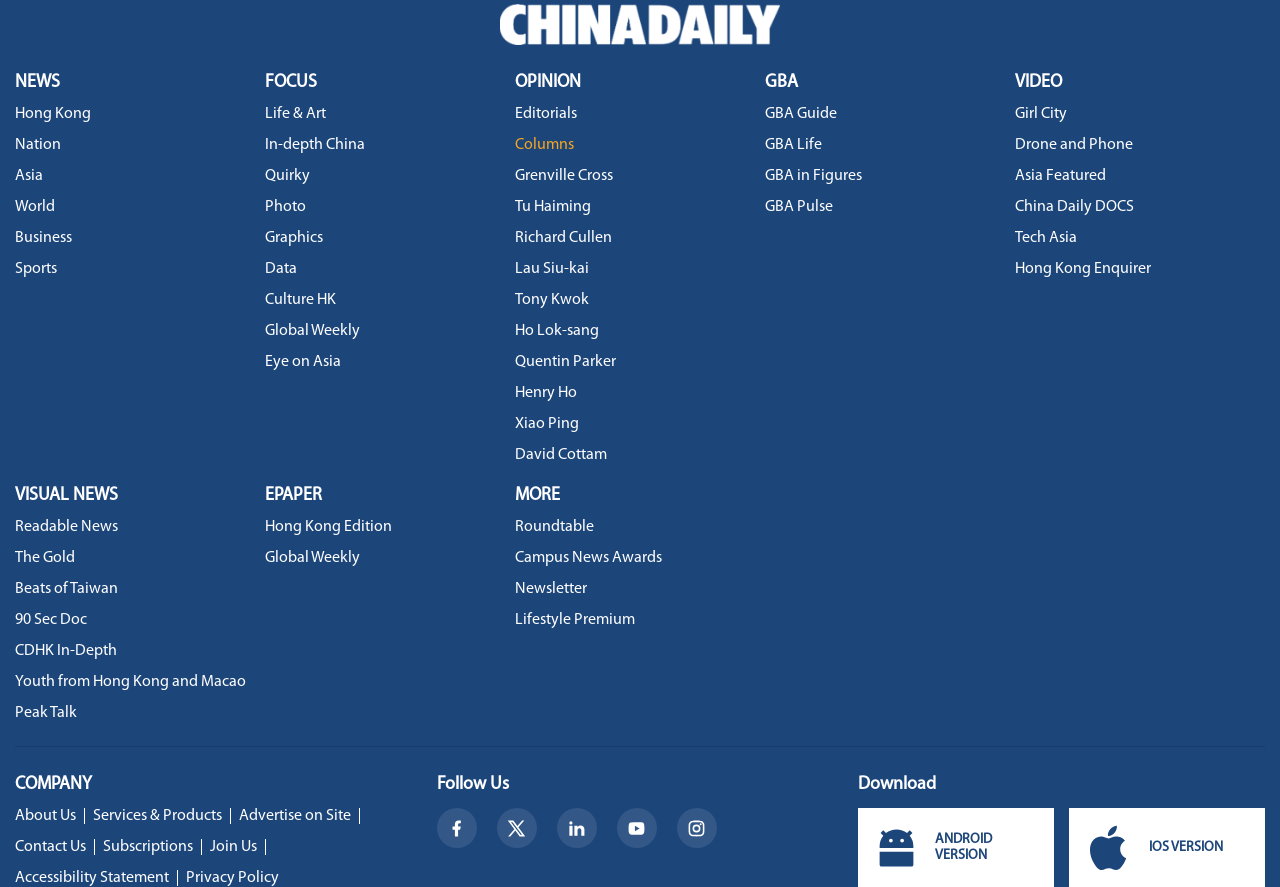Please pinpoint the bounding box coordinates for the region I should click to adhere to this instruction: "Watch Drone and Phone videos".

[0.793, 0.155, 0.885, 0.173]